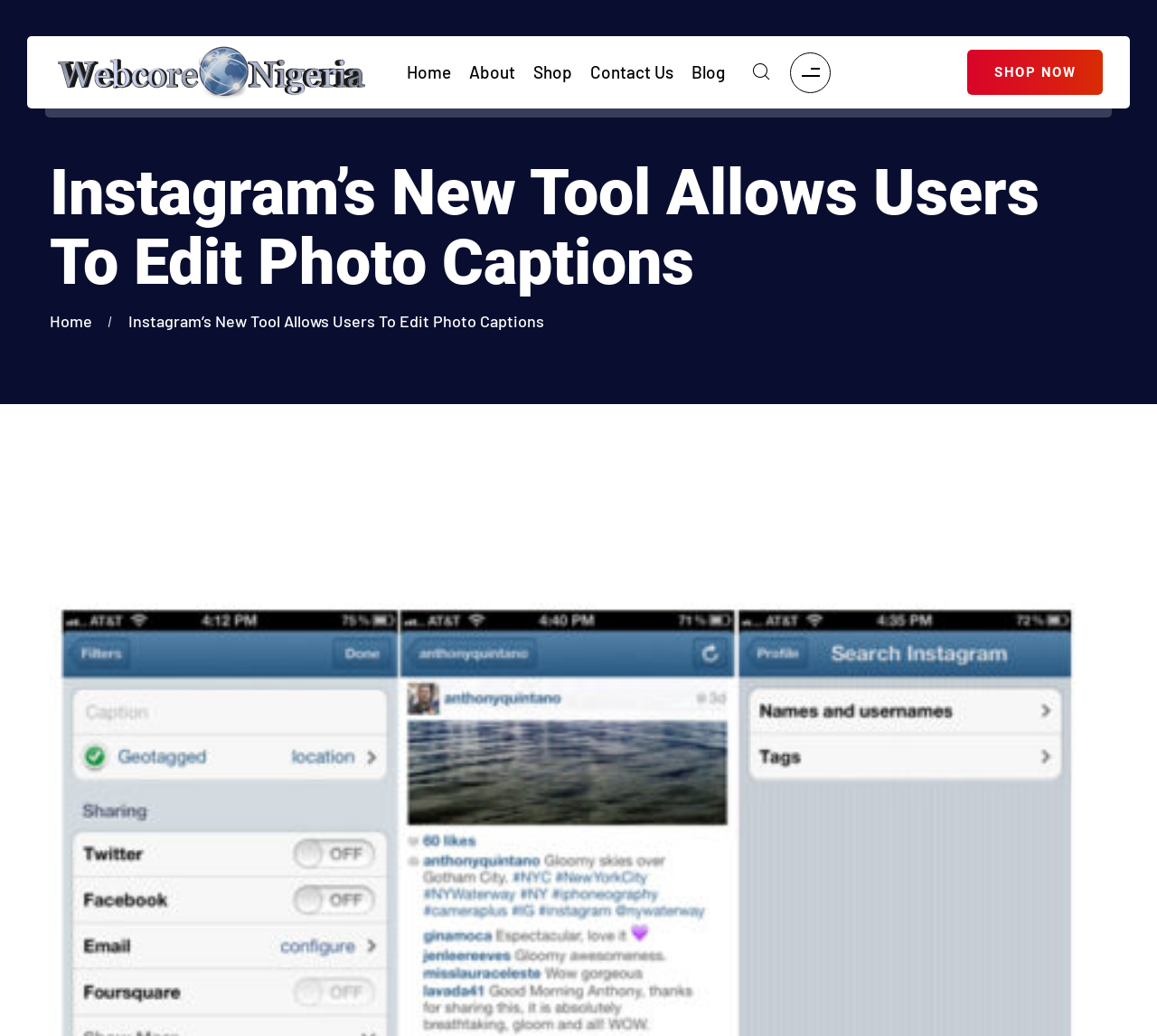What is the main topic of the webpage?
Can you offer a detailed and complete answer to this question?

The main topic of the webpage is about Instagram's new tool, which allows users to edit photo captions. This is indicated by the heading 'Instagram’s New Tool Allows Users To Edit Photo Captions' located at the top of the webpage.